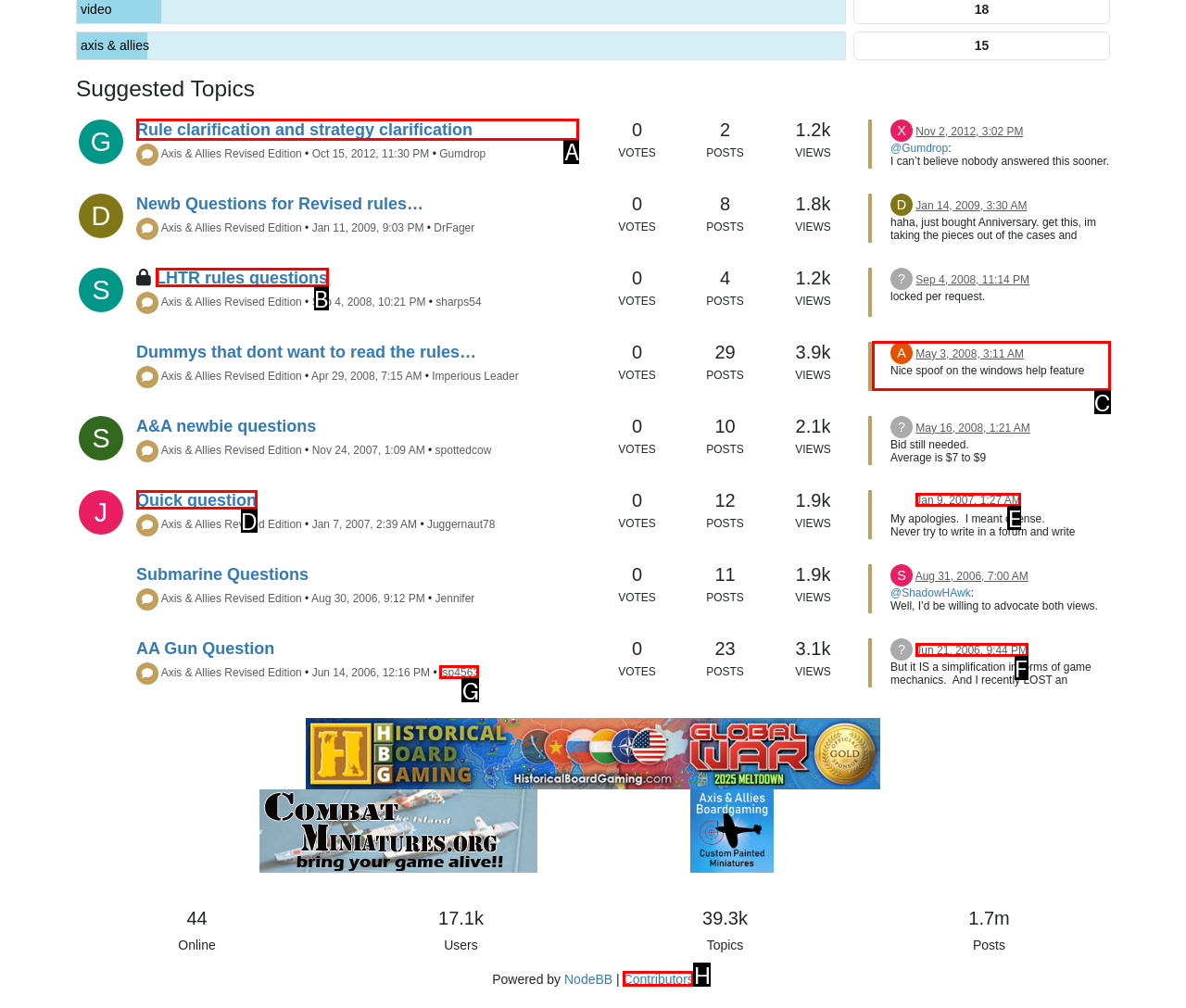Choose the letter of the UI element necessary for this task: View the topic 'Rule clarification and strategy clarification'
Answer with the correct letter.

A